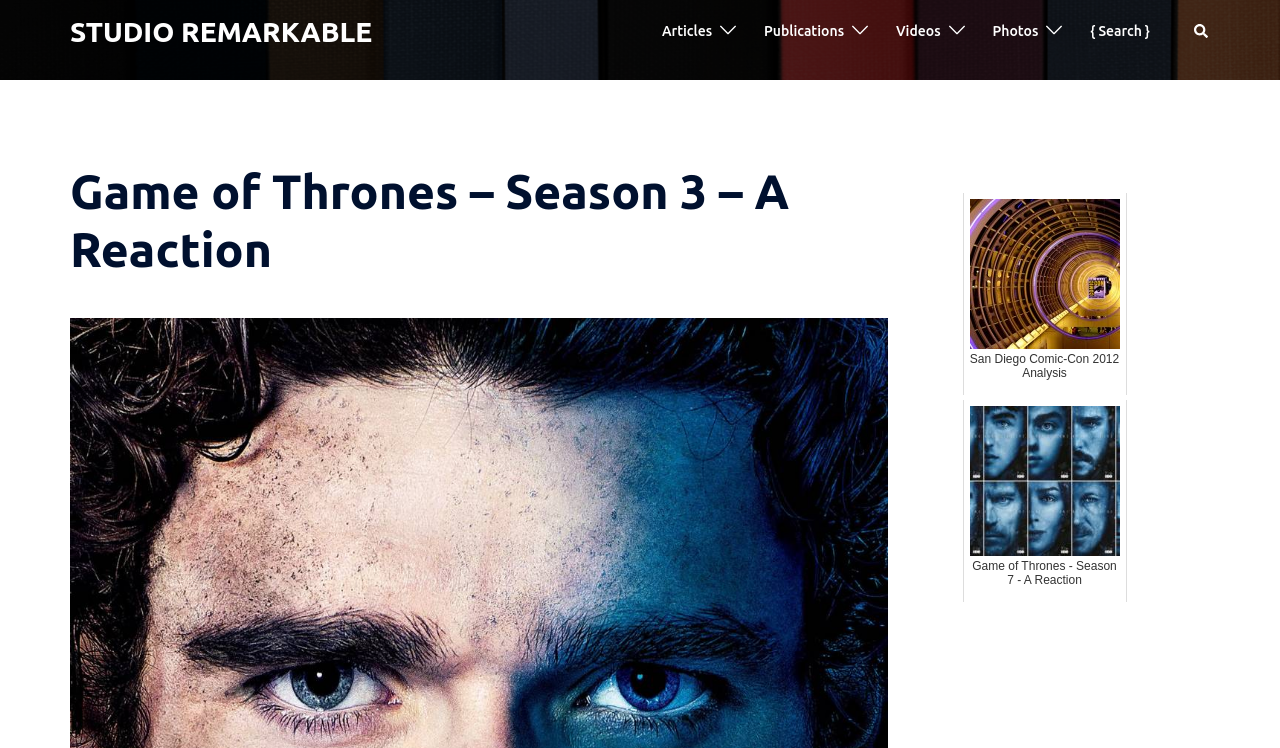Can you find and provide the main heading text of this webpage?

Game of Thrones – Season 3 – A Reaction